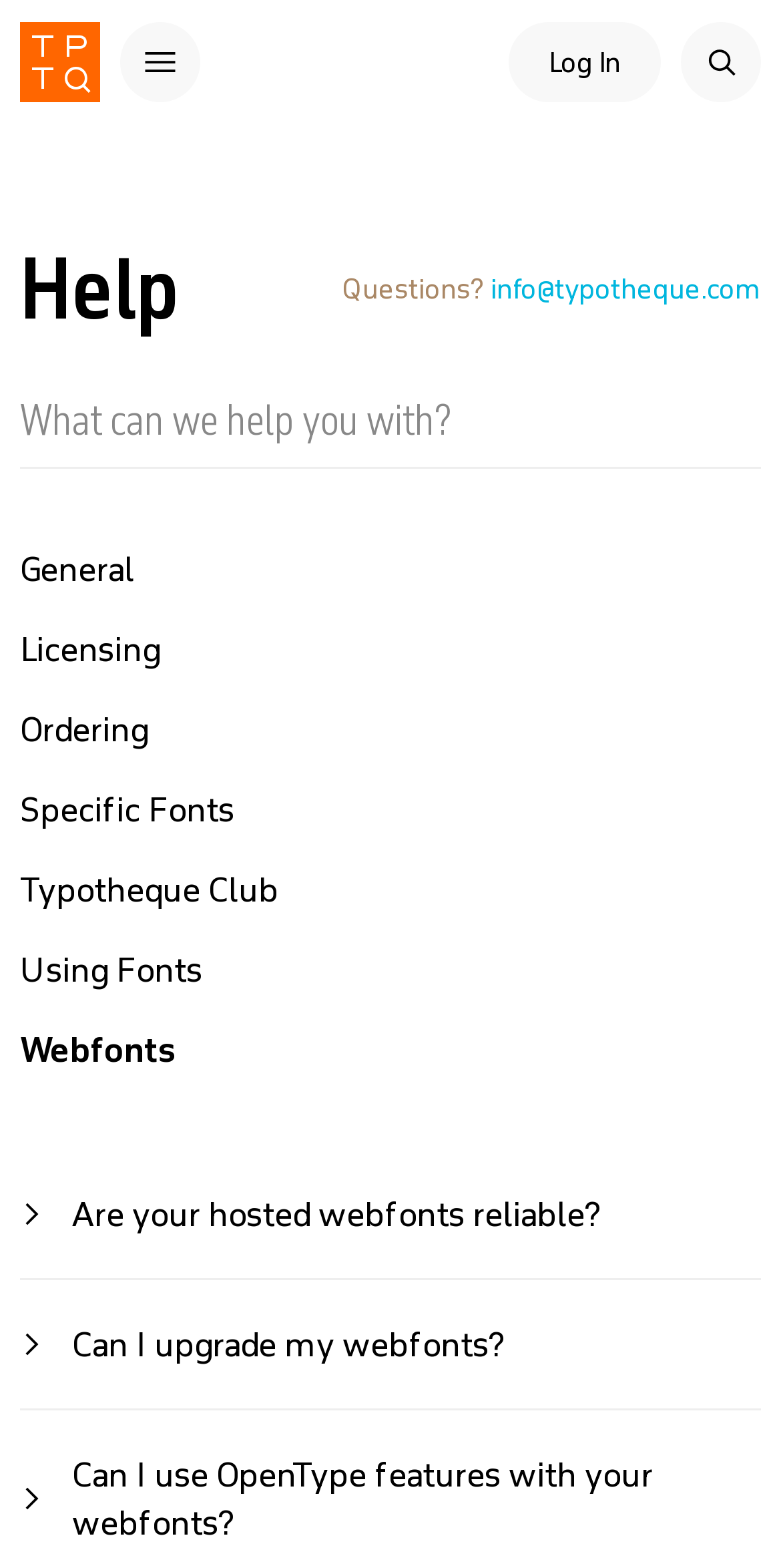Please indicate the bounding box coordinates of the element's region to be clicked to achieve the instruction: "Open the menu". Provide the coordinates as four float numbers between 0 and 1, i.e., [left, top, right, bottom].

[0.154, 0.013, 0.256, 0.064]